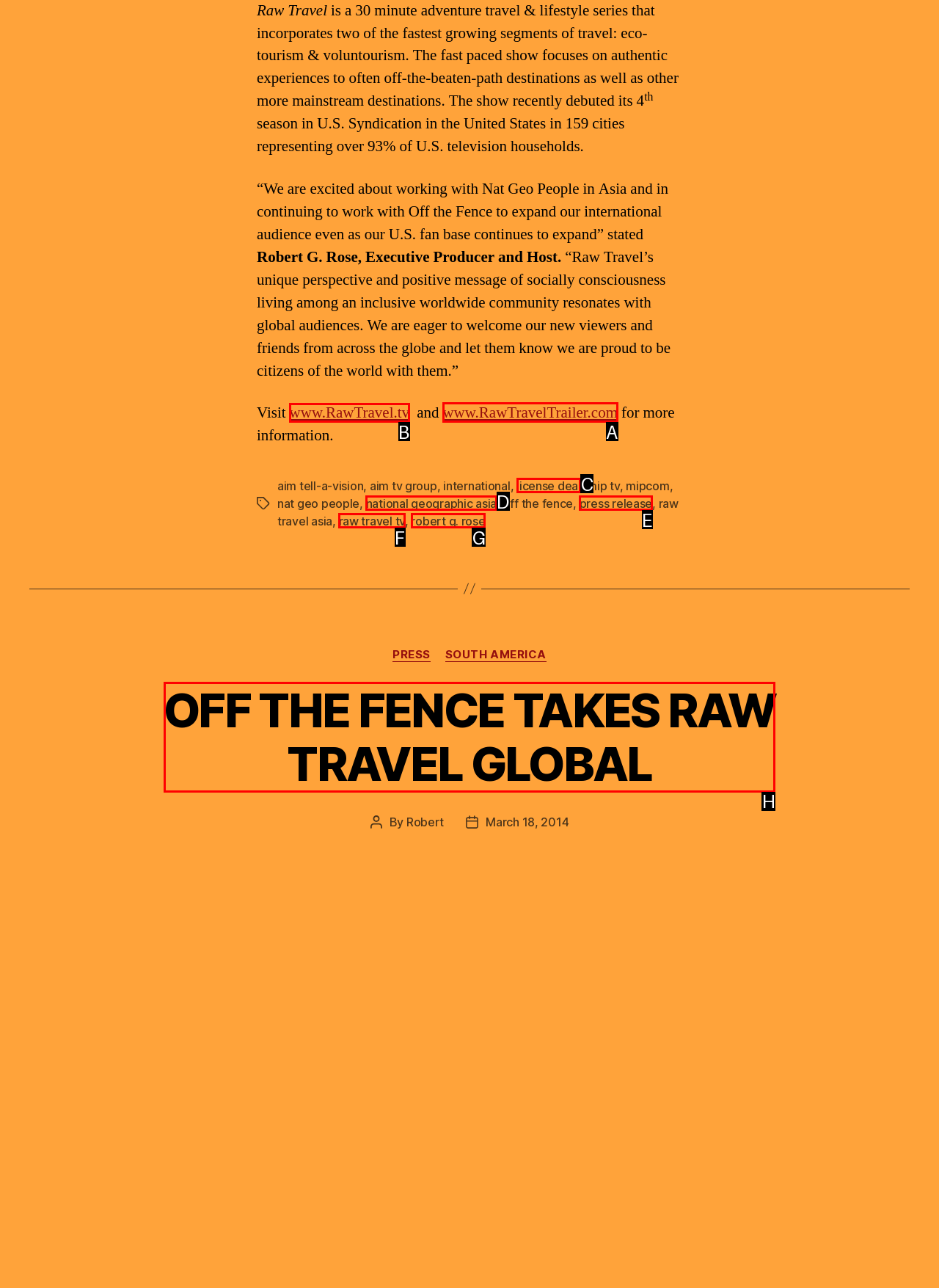Which UI element should be clicked to perform the following task: Visit the Raw Travel website? Answer with the corresponding letter from the choices.

B